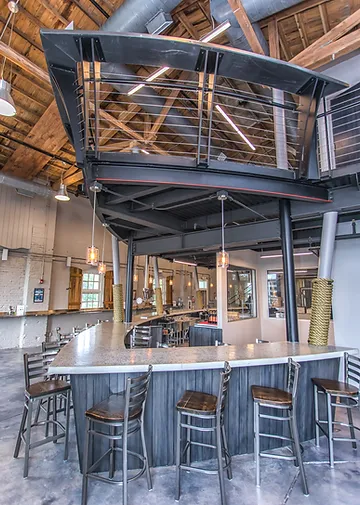Provide a brief response to the question below using a single word or phrase: 
What is the inspiration behind the two-story structure above the bar?

Pirate Blackbeard